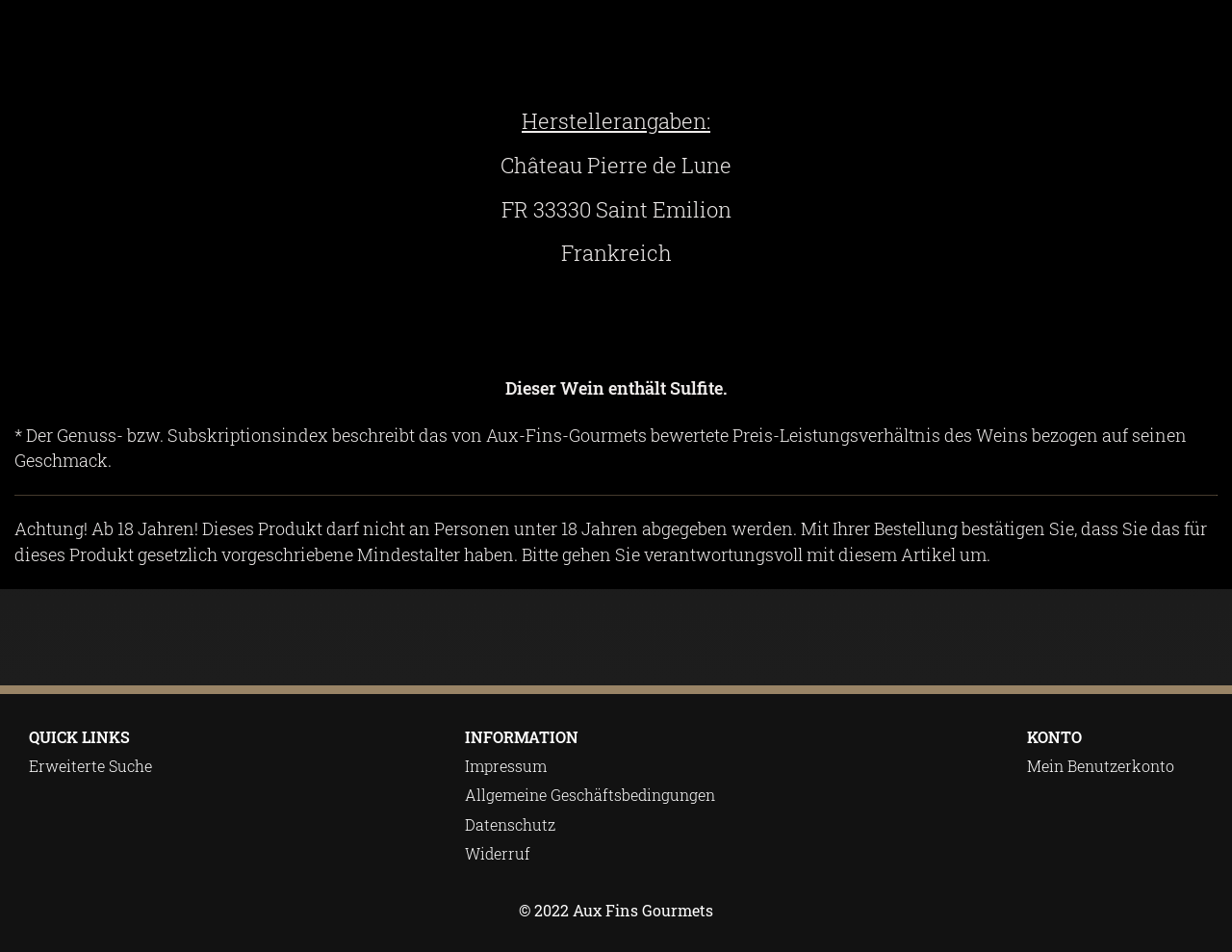What is the copyright year of the webpage?
Relying on the image, give a concise answer in one word or a brief phrase.

2022